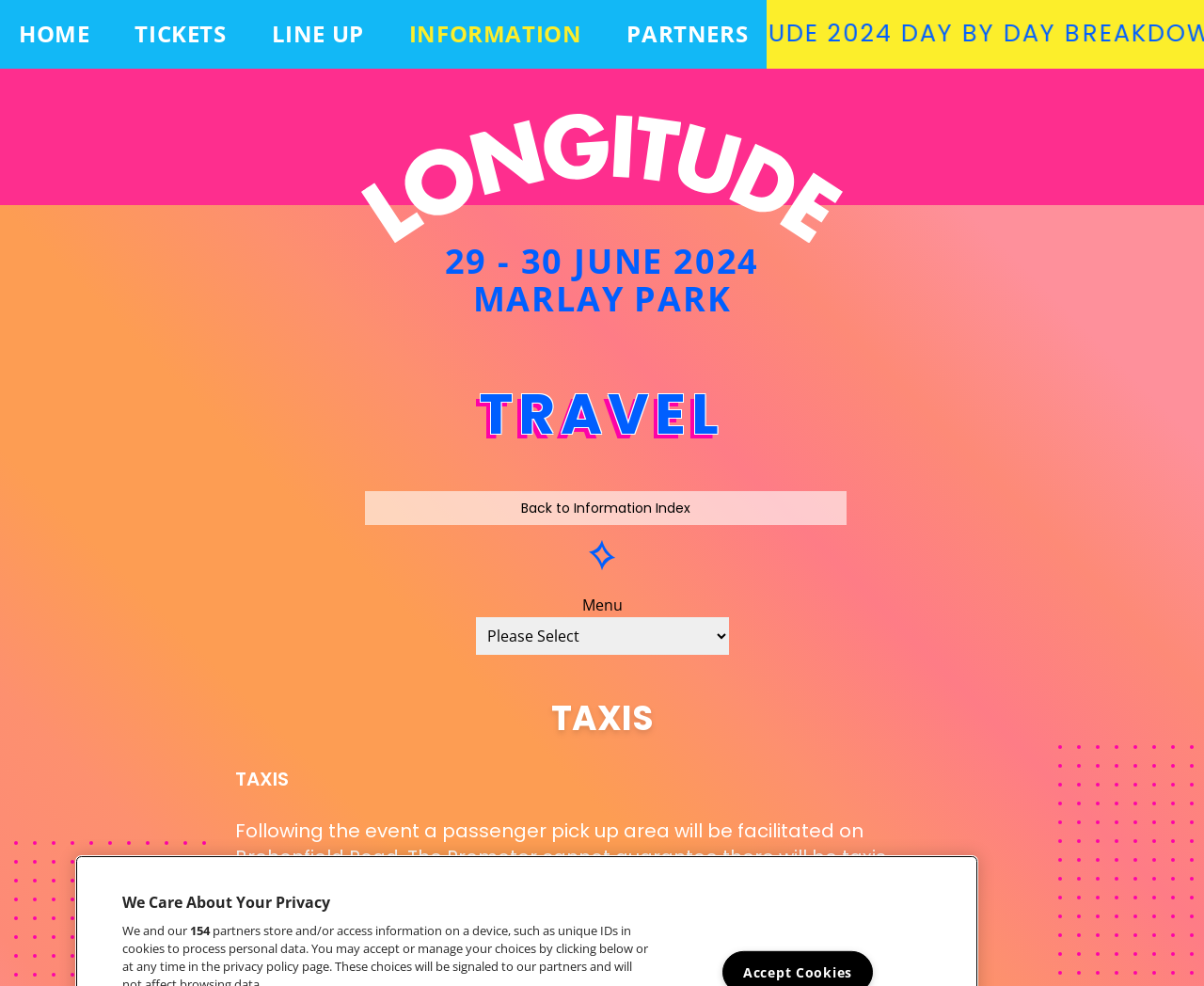Select the bounding box coordinates of the element I need to click to carry out the following instruction: "Click on PARTNERS".

[0.521, 0.018, 0.621, 0.05]